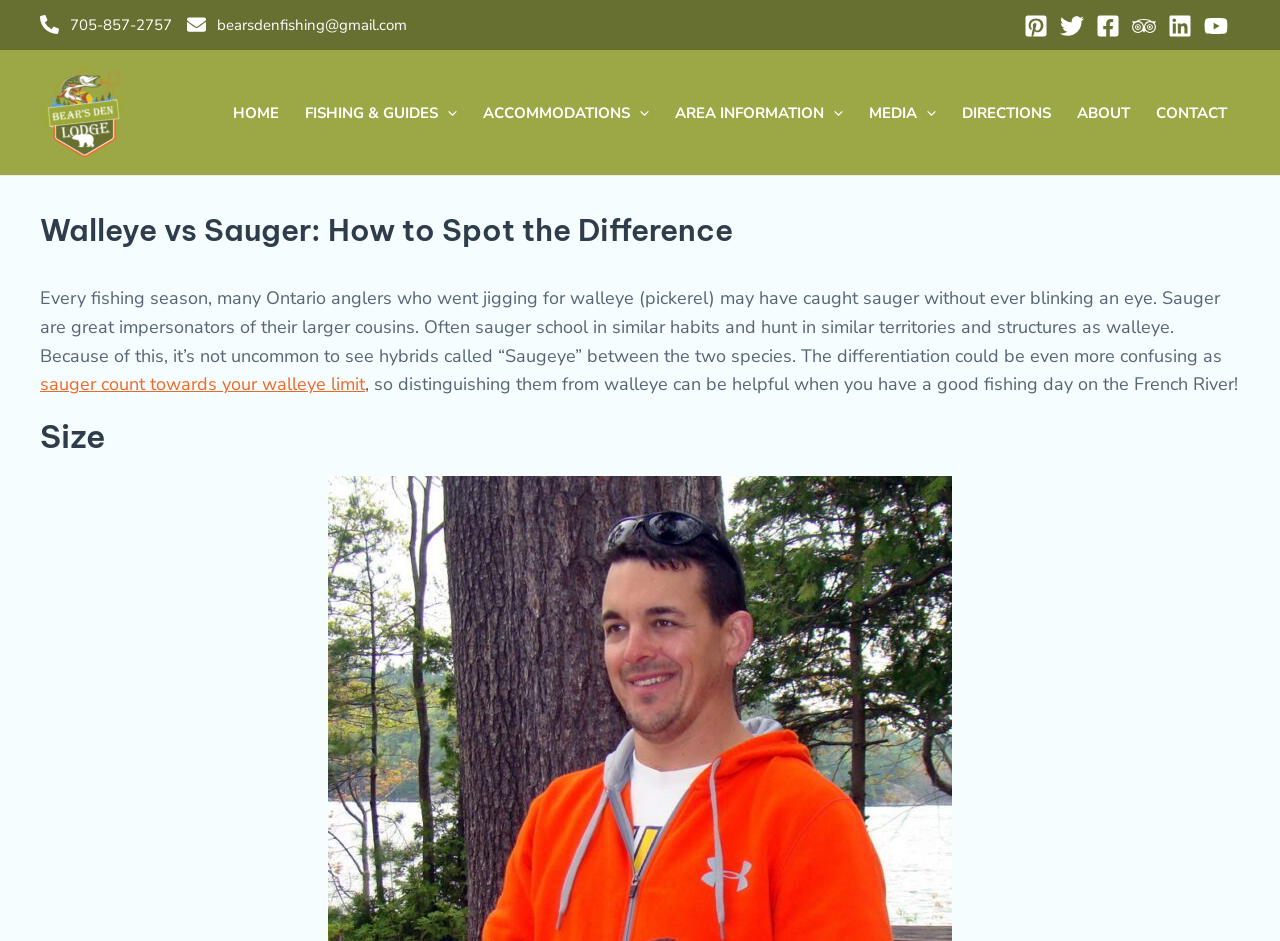Identify the bounding box coordinates of the area you need to click to perform the following instruction: "Click on the 'admin' link".

None